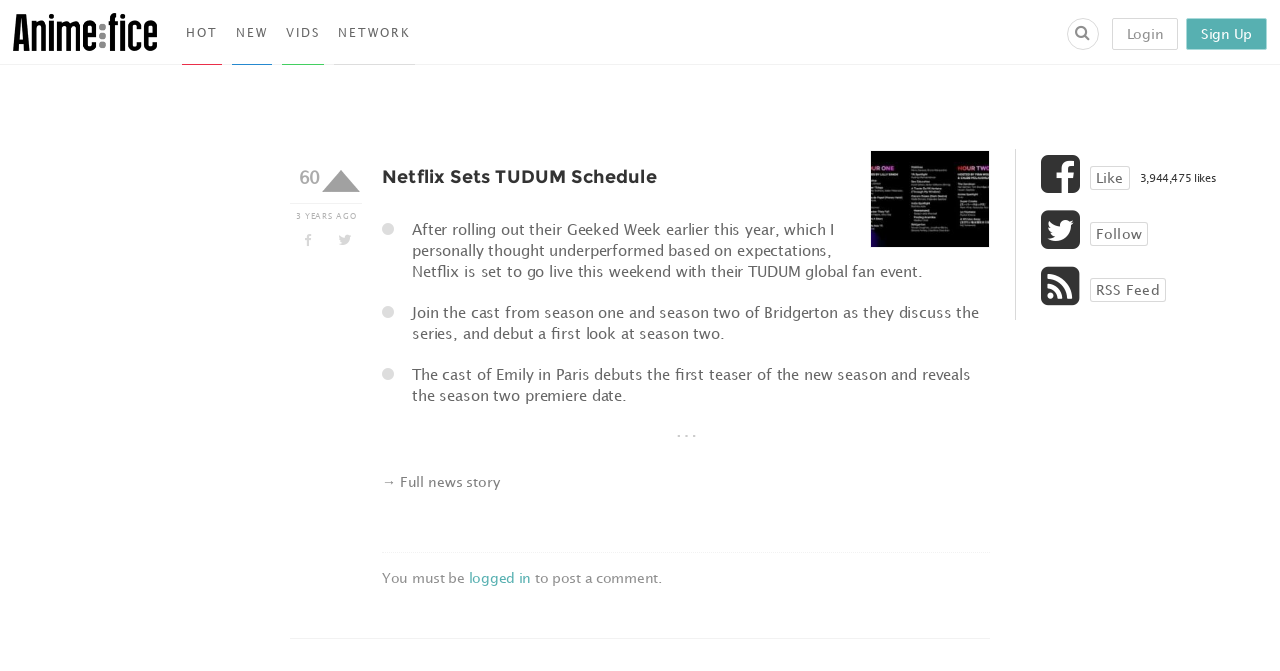Predict the bounding box coordinates of the UI element that matches this description: "Network". The coordinates should be in the format [left, top, right, bottom] with each value between 0 and 1.

[0.261, 0.0, 0.324, 0.097]